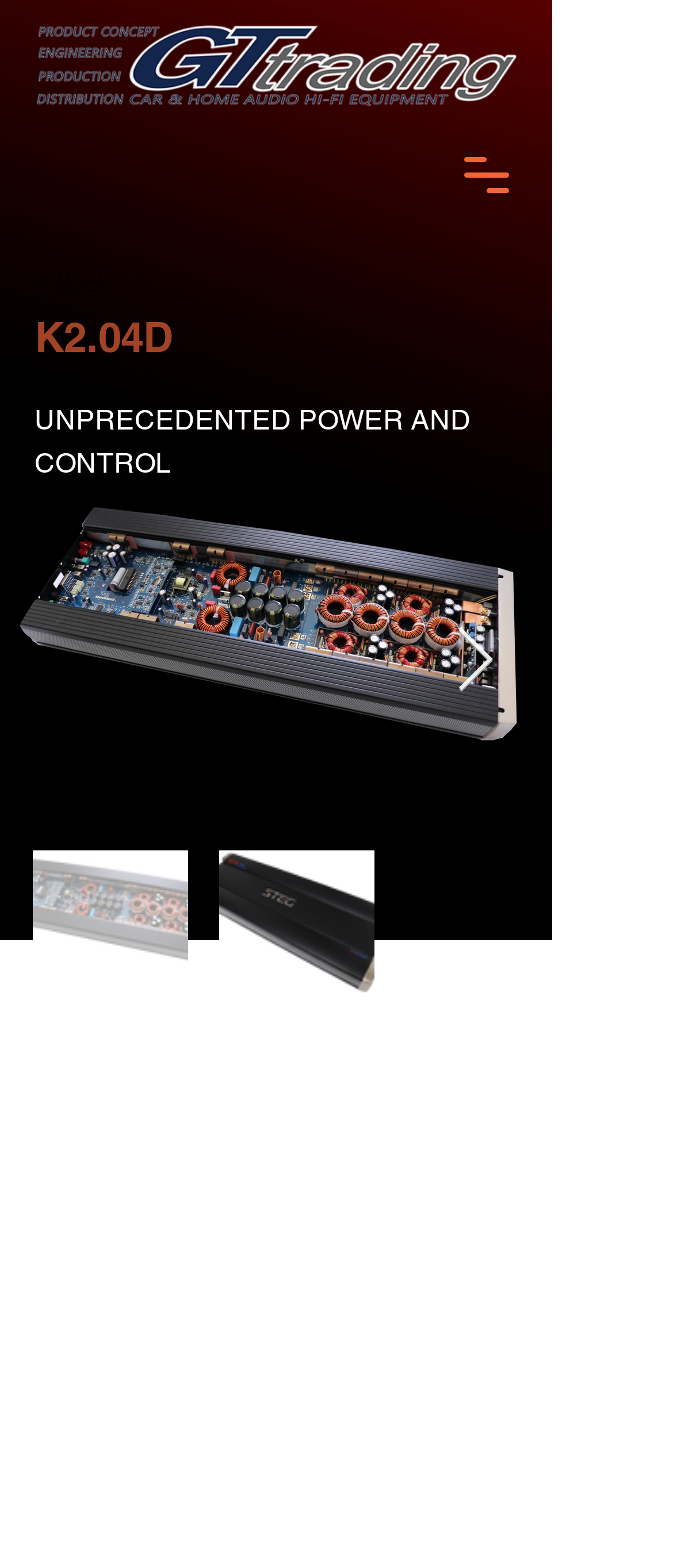What is the text above the button with the arrow?
Please use the image to provide a one-word or short phrase answer.

UNPRECEDENTED POWER AND CONTROL